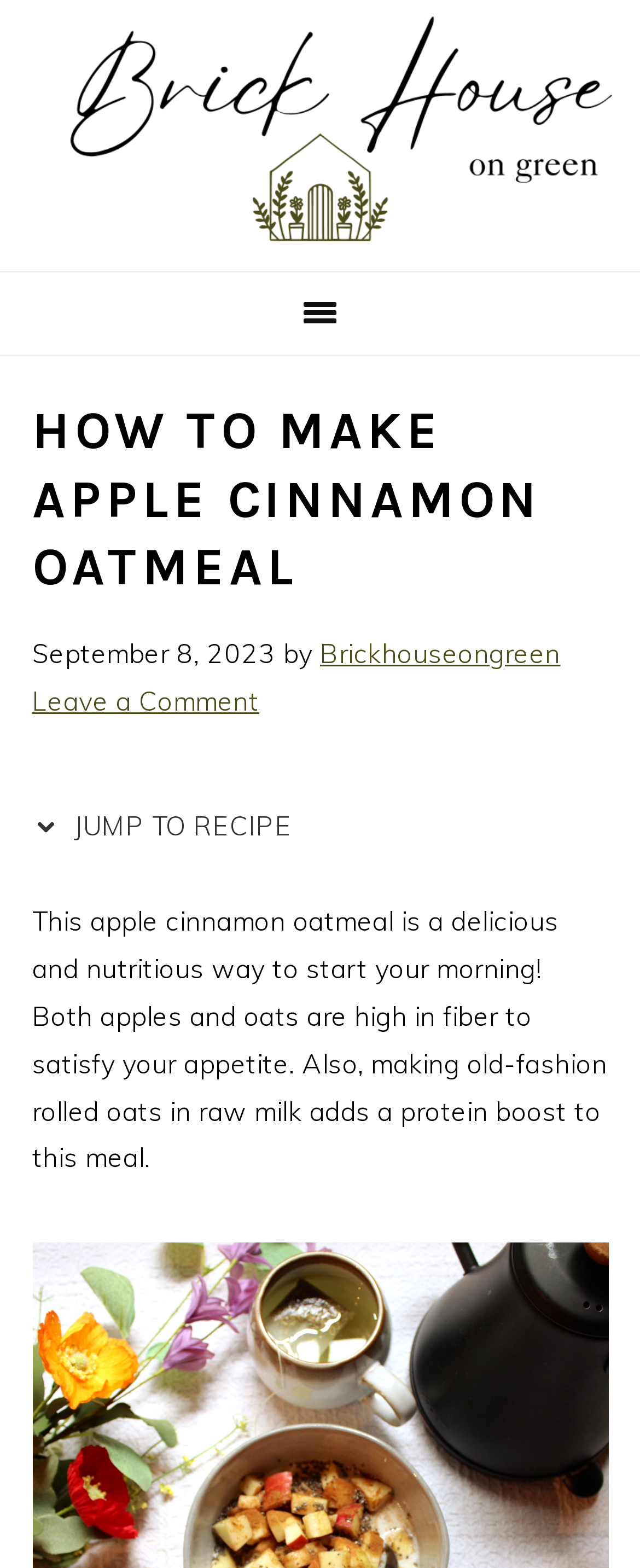What is the benefit of using raw milk in the oatmeal recipe?
Refer to the image and provide a concise answer in one word or phrase.

Adds a protein boost